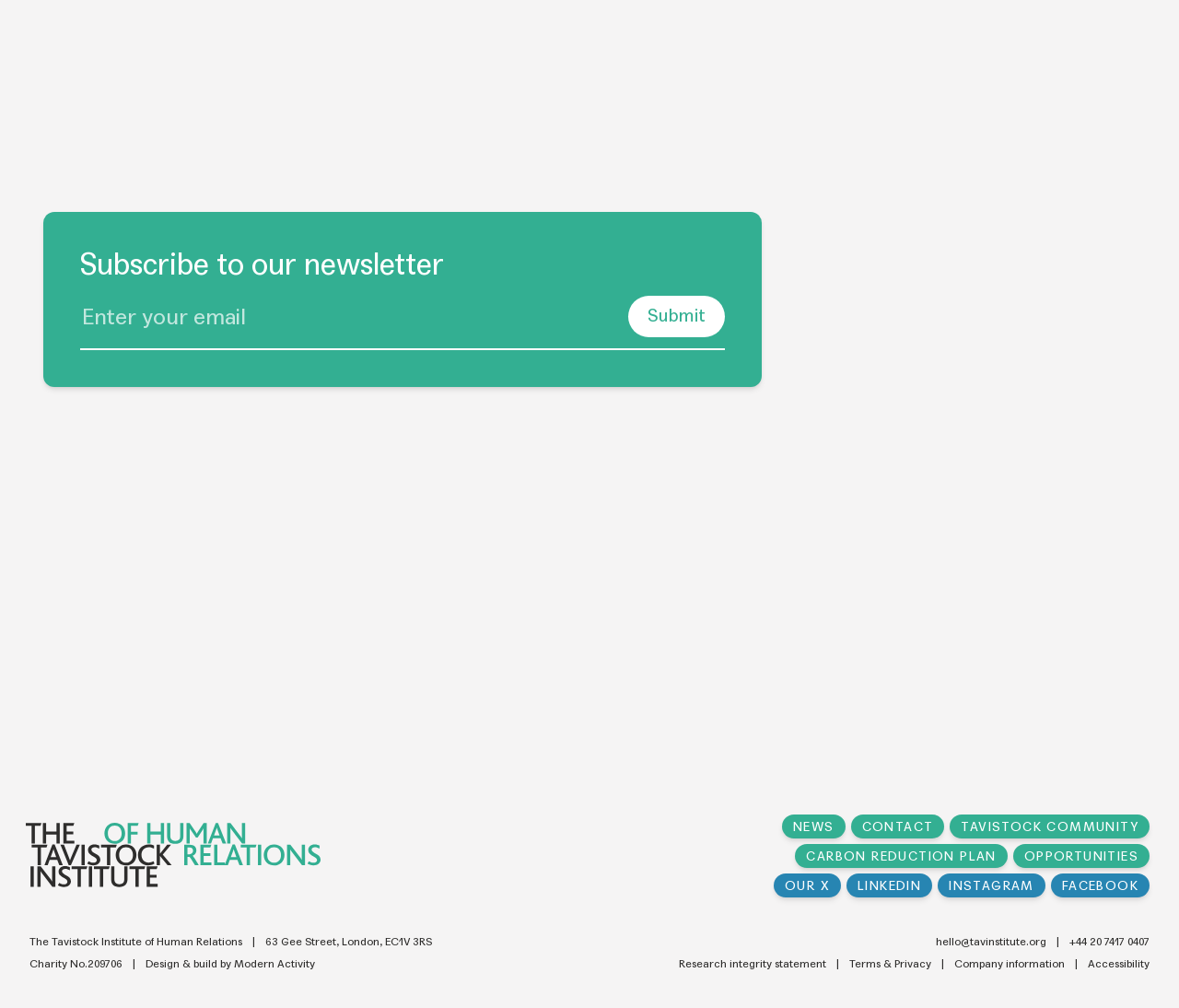How many social media links are there?
Give a comprehensive and detailed explanation for the question.

I counted the number of social media links by looking at the links 'LINKEDIN', 'INSTAGRAM', and 'FACEBOOK' at the bottom of the page.